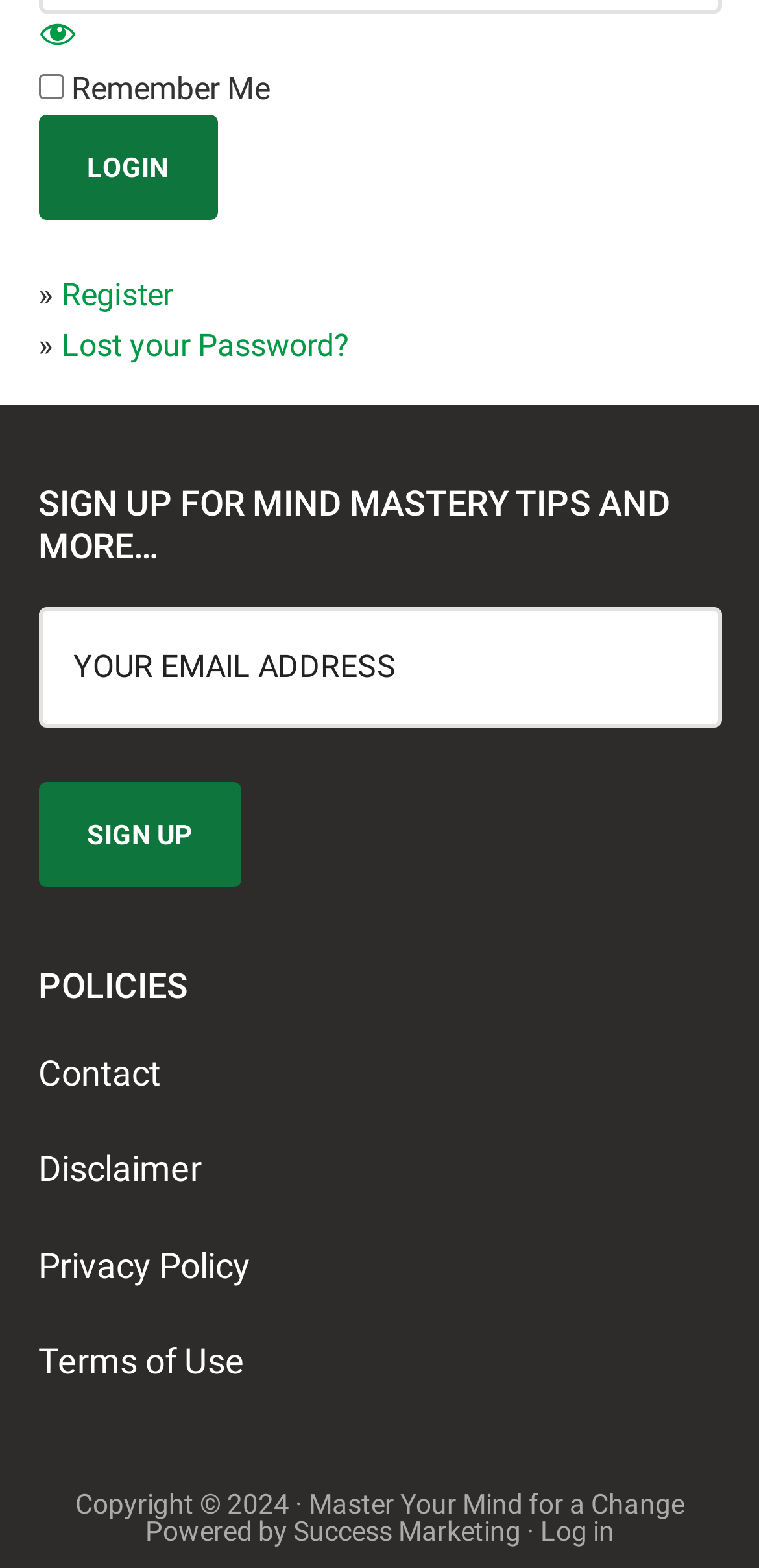Bounding box coordinates should be in the format (top-left x, top-left y, bottom-right x, bottom-right y) and all values should be floating point numbers between 0 and 1. Determine the bounding box coordinate for the UI element described as: Contact

[0.05, 0.671, 0.212, 0.697]